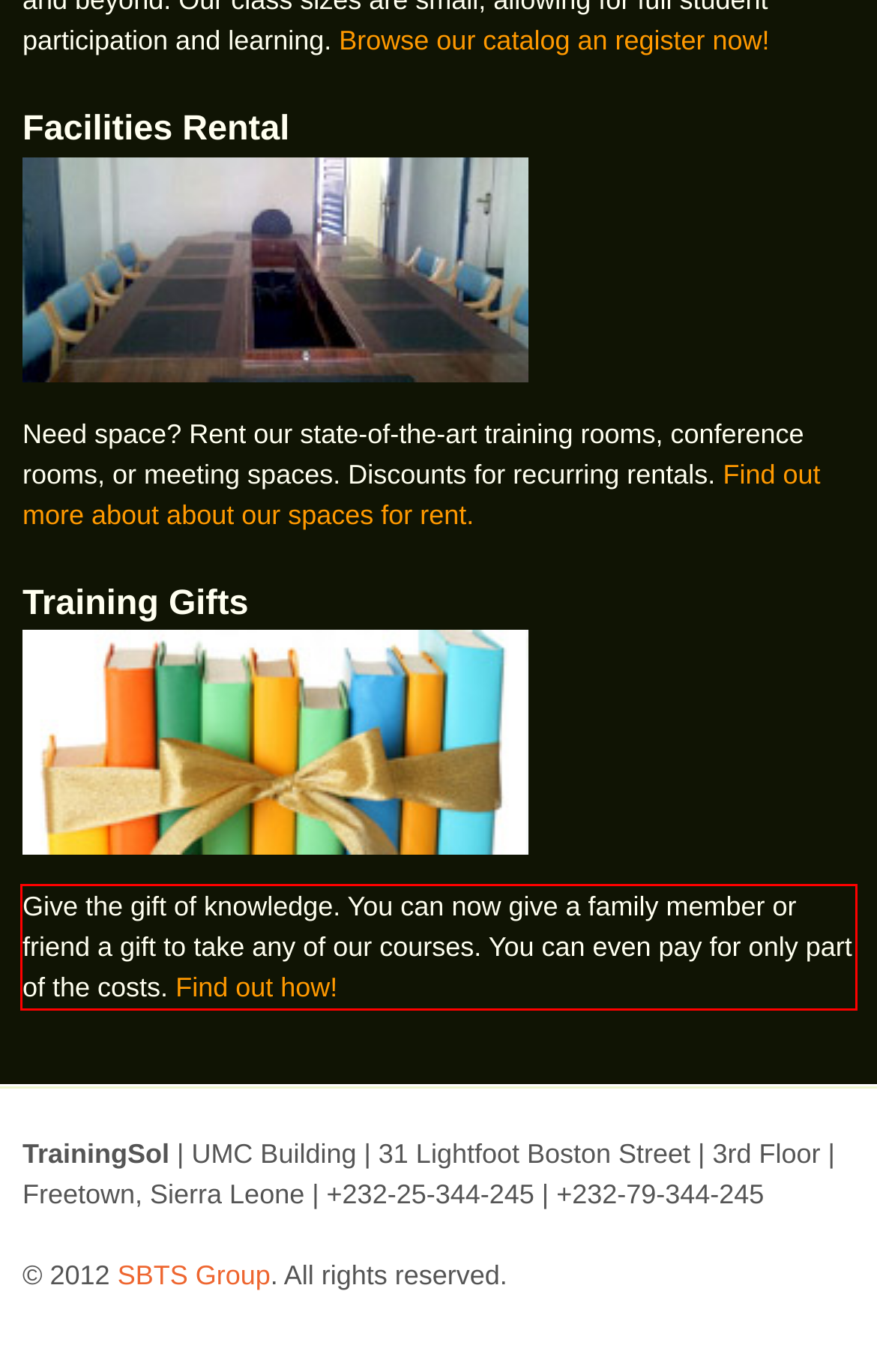The screenshot provided shows a webpage with a red bounding box. Apply OCR to the text within this red bounding box and provide the extracted content.

Give the gift of knowledge. You can now give a family member or friend a gift to take any of our courses. You can even pay for only part of the costs. Find out how!